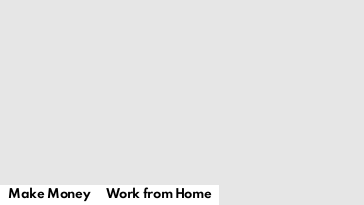Detail all significant aspects of the image you see.

This image features a colorful painting of a typewriter, symbolizing creativity and nostalgia. Situated within a contextual framework discussing various online job opportunities, the painting reflects the theme of artistic expression in today's digital age. Below the image, there are links prompting viewers towards financial empowerment options, including avenues for making money and working from home. The combination of the artwork and these concepts invites a dialogue about the balance between creativity and financial independence in modern work life.